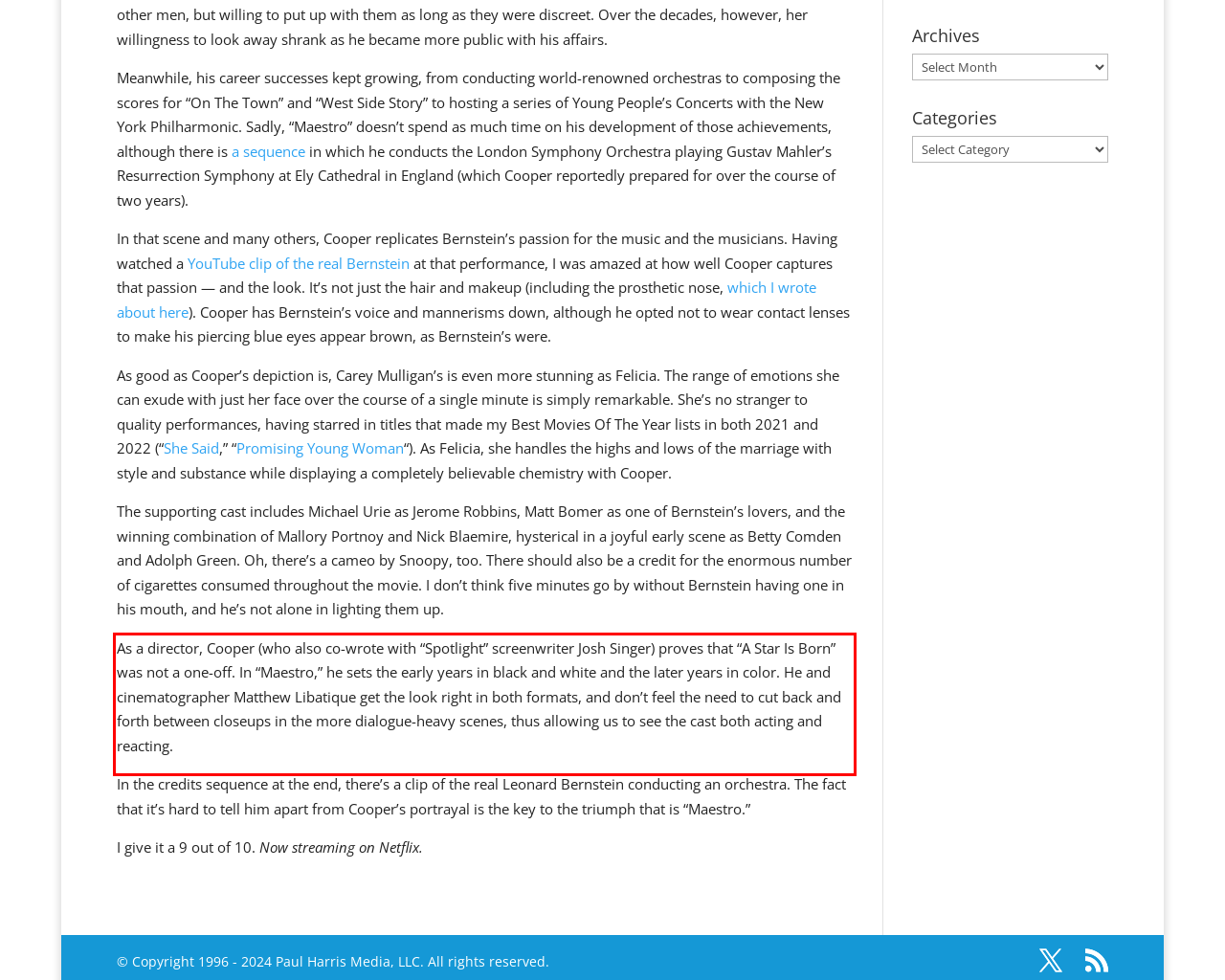Please examine the webpage screenshot containing a red bounding box and use OCR to recognize and output the text inside the red bounding box.

As a director, Cooper (who also co-wrote with “Spotlight” screenwriter Josh Singer) proves that “A Star Is Born” was not a one-off. In “Maestro,” he sets the early years in black and white and the later years in color. He and cinematographer Matthew Libatique get the look right in both formats, and don’t feel the need to cut back and forth between closeups in the more dialogue-heavy scenes, thus allowing us to see the cast both acting and reacting.